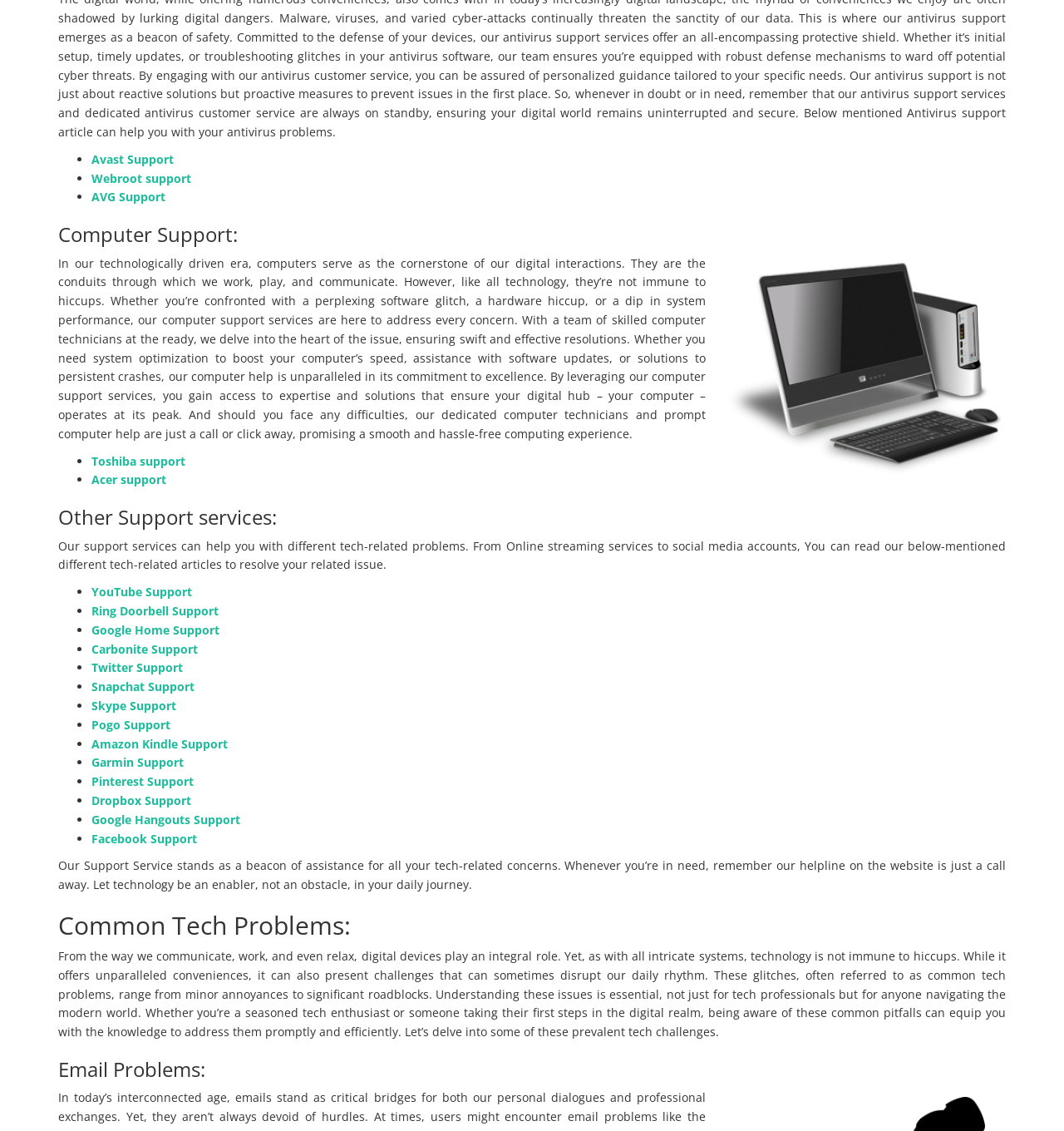Give the bounding box coordinates for the element described as: "Ring Doorbell Support".

[0.086, 0.533, 0.205, 0.547]